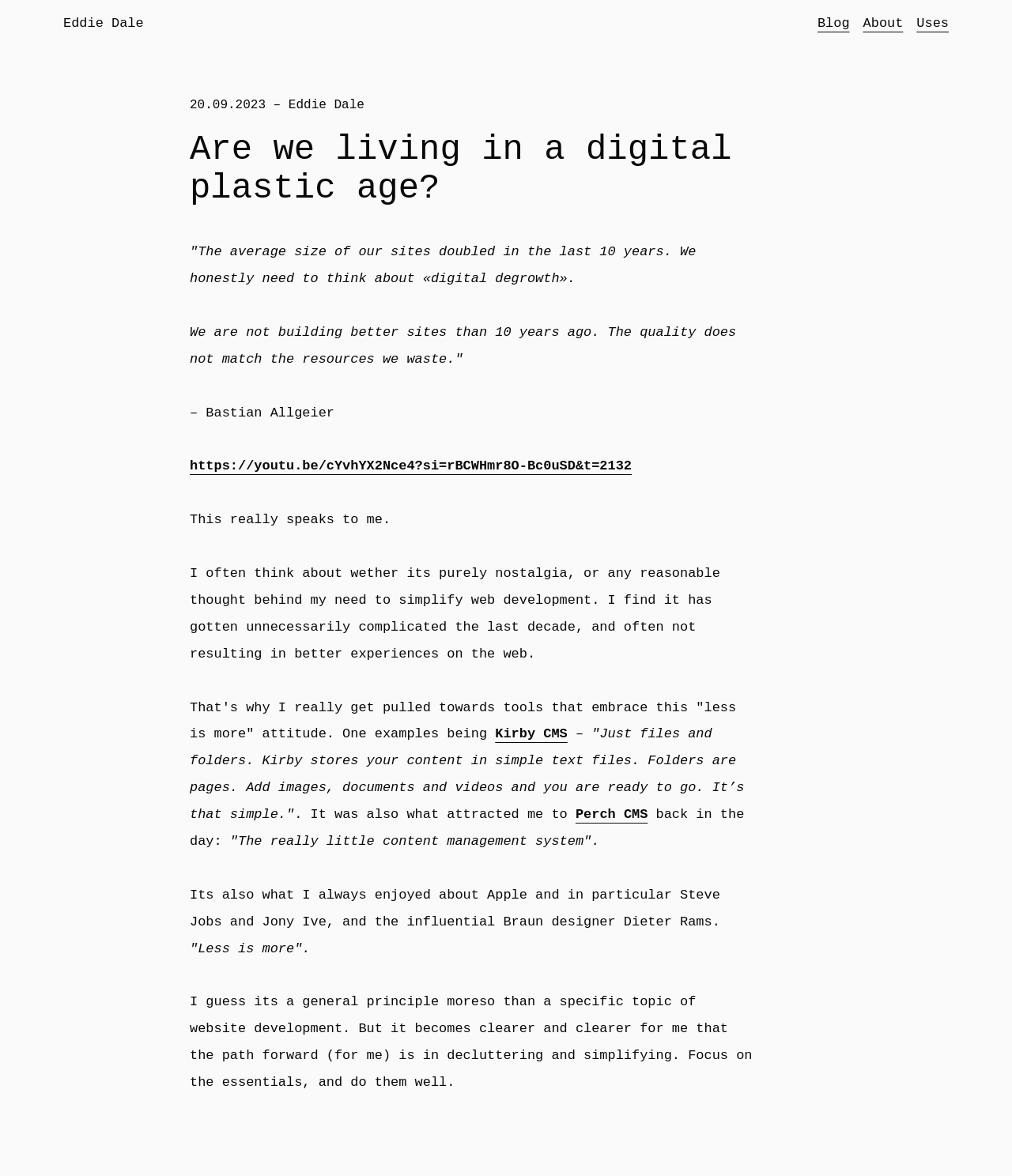Please answer the following question using a single word or phrase: 
What is the name of the CMS mentioned in the blog post?

Kirby CMS